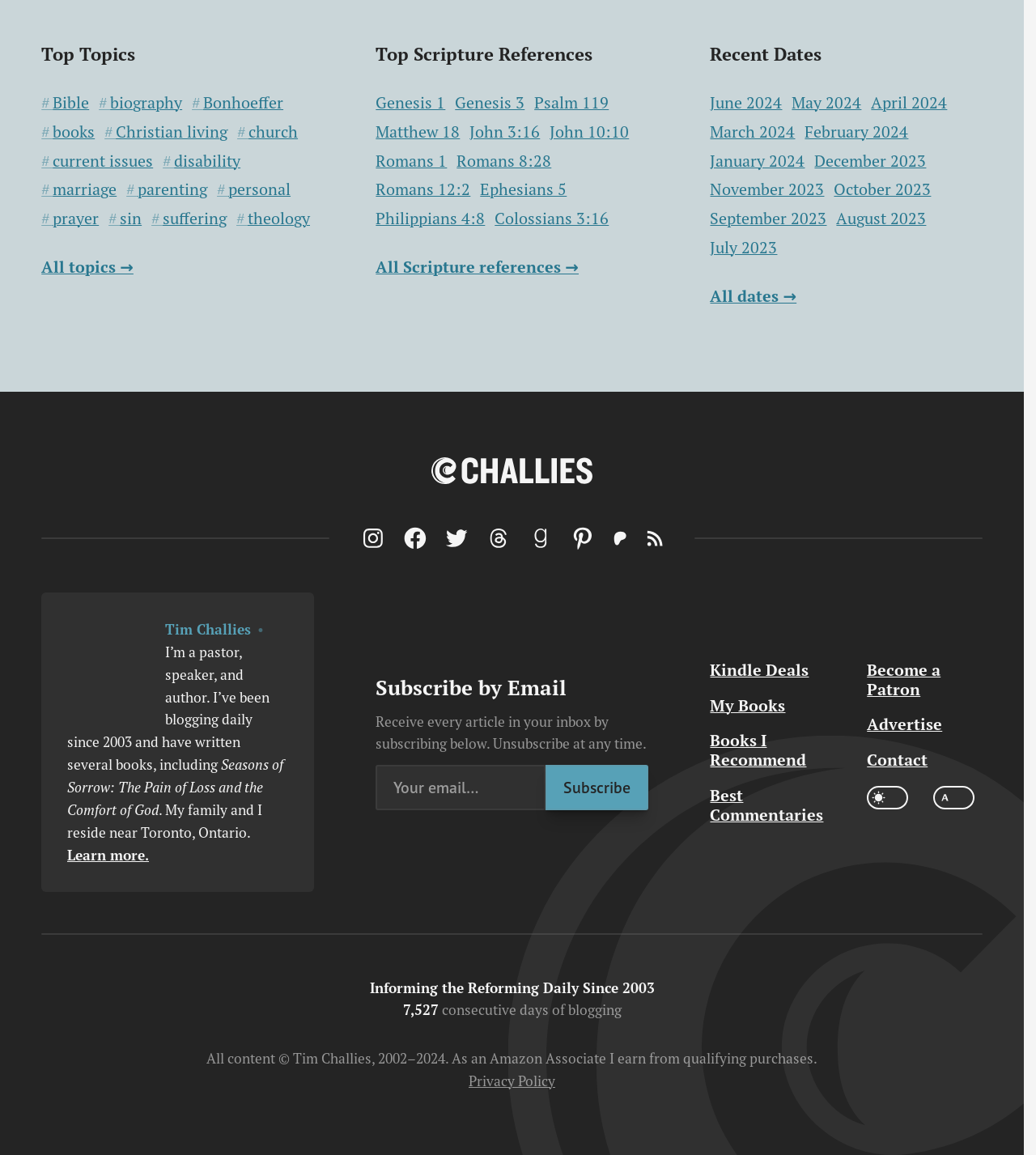Find the bounding box coordinates for the element that must be clicked to complete the instruction: "Click on the link to Michael Broad's homepage". The coordinates should be four float numbers between 0 and 1, indicated as [left, top, right, bottom].

None